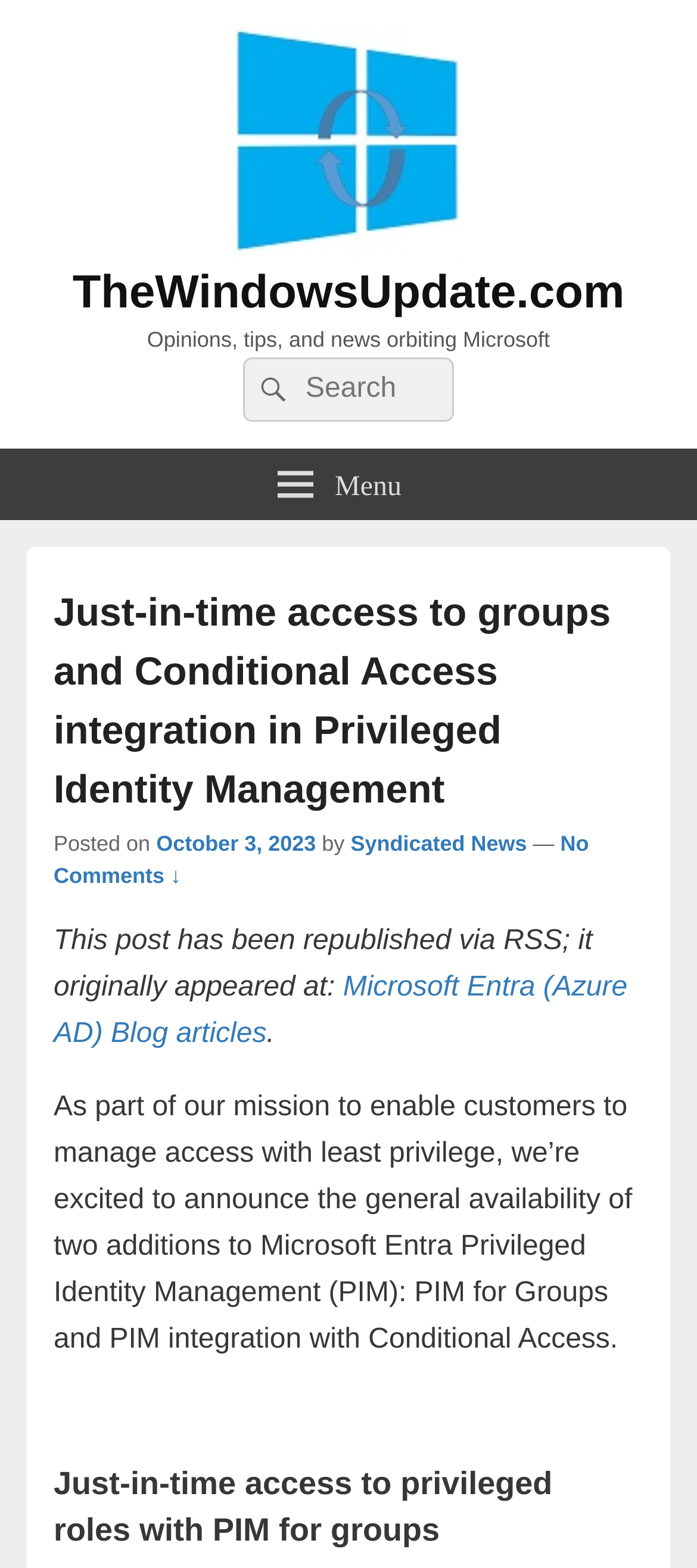What is the main topic of the post?
Please respond to the question with a detailed and well-explained answer.

I found the main topic of the post by looking at the static text element with the bounding box coordinates [0.077, 0.696, 0.907, 0.864], which contains the text 'As part of our mission to enable customers to manage access with least privilege, we’re excited to announce the general availability of two additions to Microsoft Entra Privileged Identity Management (PIM): PIM for Groups and PIM integration with Conditional Access'.